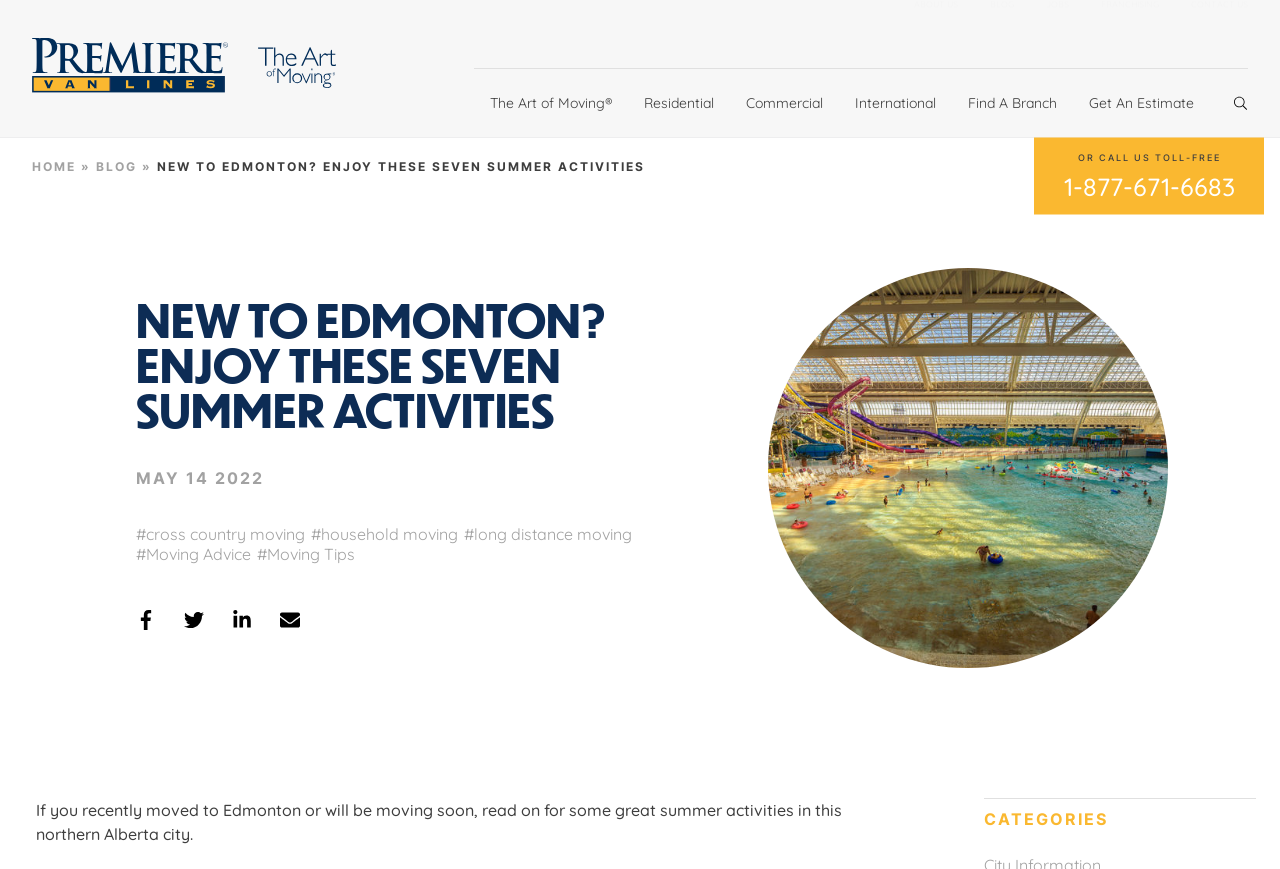Describe all the key features and sections of the webpage thoroughly.

The webpage appears to be a blog post from Premiere Van Lines, a moving company, with a focus on summer activities in Edmonton, Alberta. At the top left of the page, there is a logo of Premiere Van Lines, accompanied by a navigation menu with links to "ABOUT US", "BLOG", "JOBS", "FRANCHISING", and "CONTACT US". Below the logo, there is a secondary navigation menu with links to "The Art of Moving", "Residential", "Commercial", "International", and "Get An Estimate".

The main content of the page is a blog post titled "NEW TO EDMONTON? ENJOY THESE SEVEN SUMMER ACTIVITIES", which is displayed prominently in the center of the page. The post is dated "MAY 14 2022" and has several links to related topics such as "cross country moving", "household moving", and "Moving Advice". 

Below the title, there is a large image of West Edmonton Mall, which takes up most of the width of the page. The image is followed by a paragraph of text that introduces the topic of summer activities in Edmonton.

At the bottom of the page, there are social media sharing links to Facebook, Twitter, LinkedIn, and email, accompanied by their respective icons. Finally, there is a heading titled "CATEGORIES" at the very bottom of the page.

Throughout the page, there are several calls-to-action, including a "Find A Branch" link and a "Get An Estimate" link, which suggest that the page is also promoting the moving services of Premiere Van Lines.